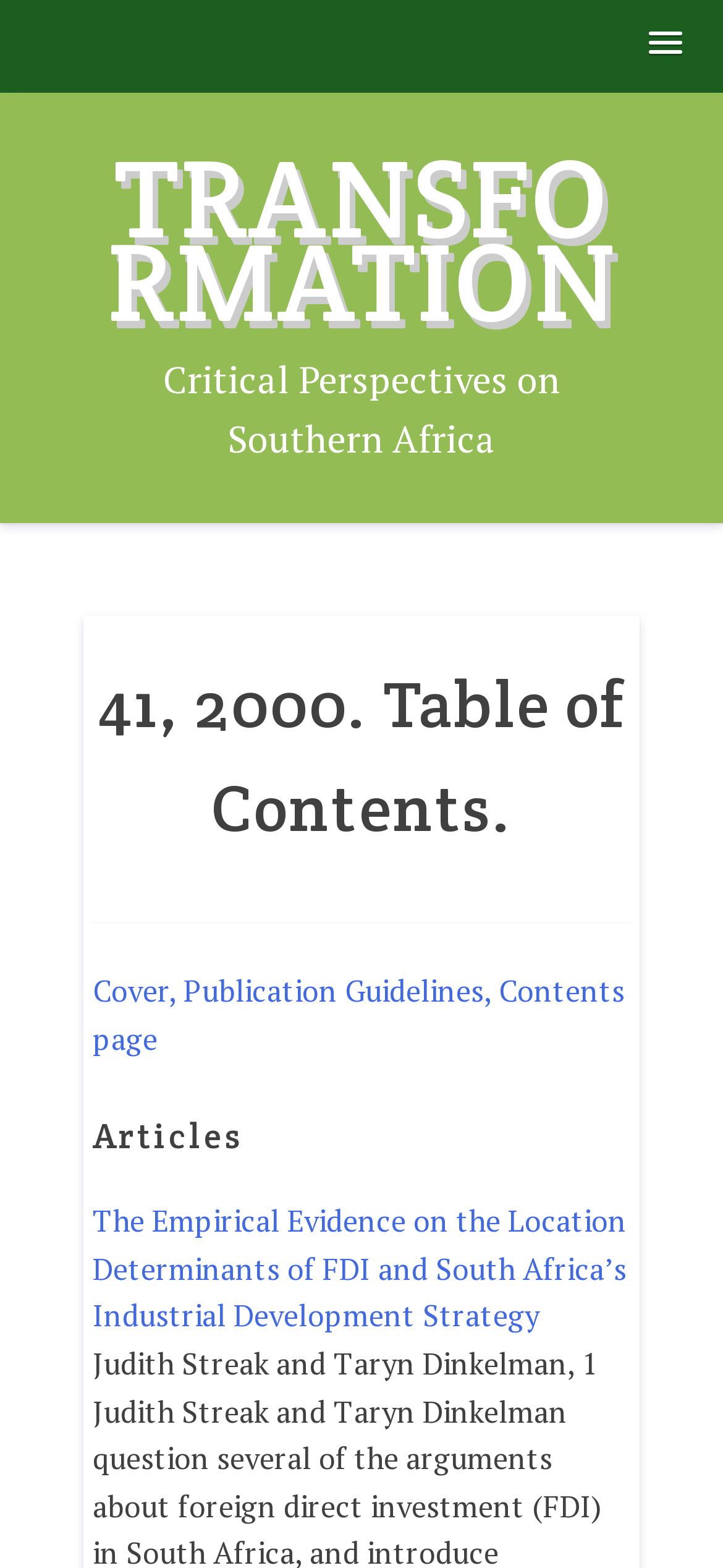From the webpage screenshot, predict the bounding box of the UI element that matches this description: "MENU".

[0.872, 0.012, 0.974, 0.046]